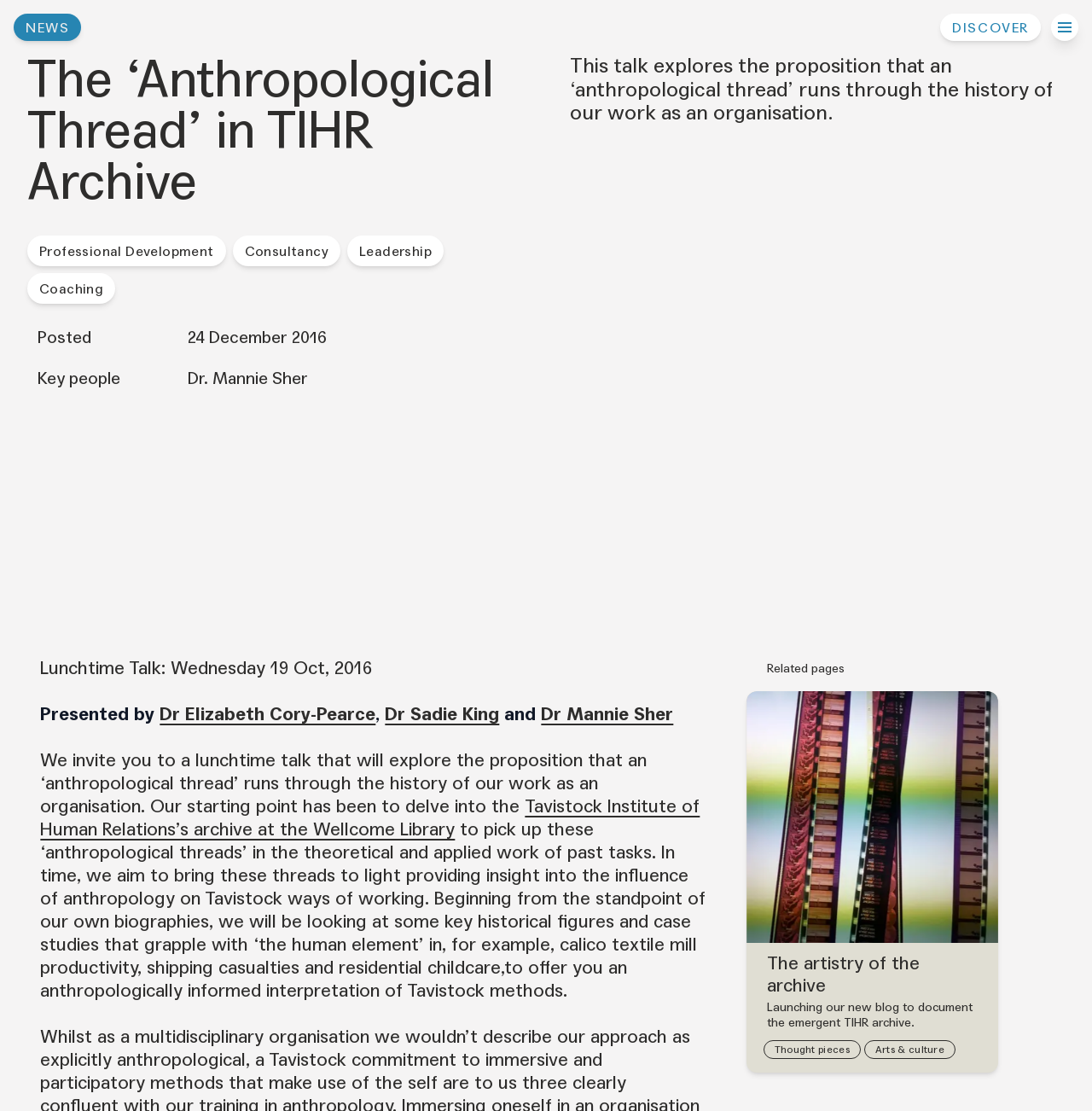Select the bounding box coordinates of the element I need to click to carry out the following instruction: "Read the 'The ‘Anthropological Thread’ in TIHR Archive' heading".

[0.025, 0.049, 0.488, 0.187]